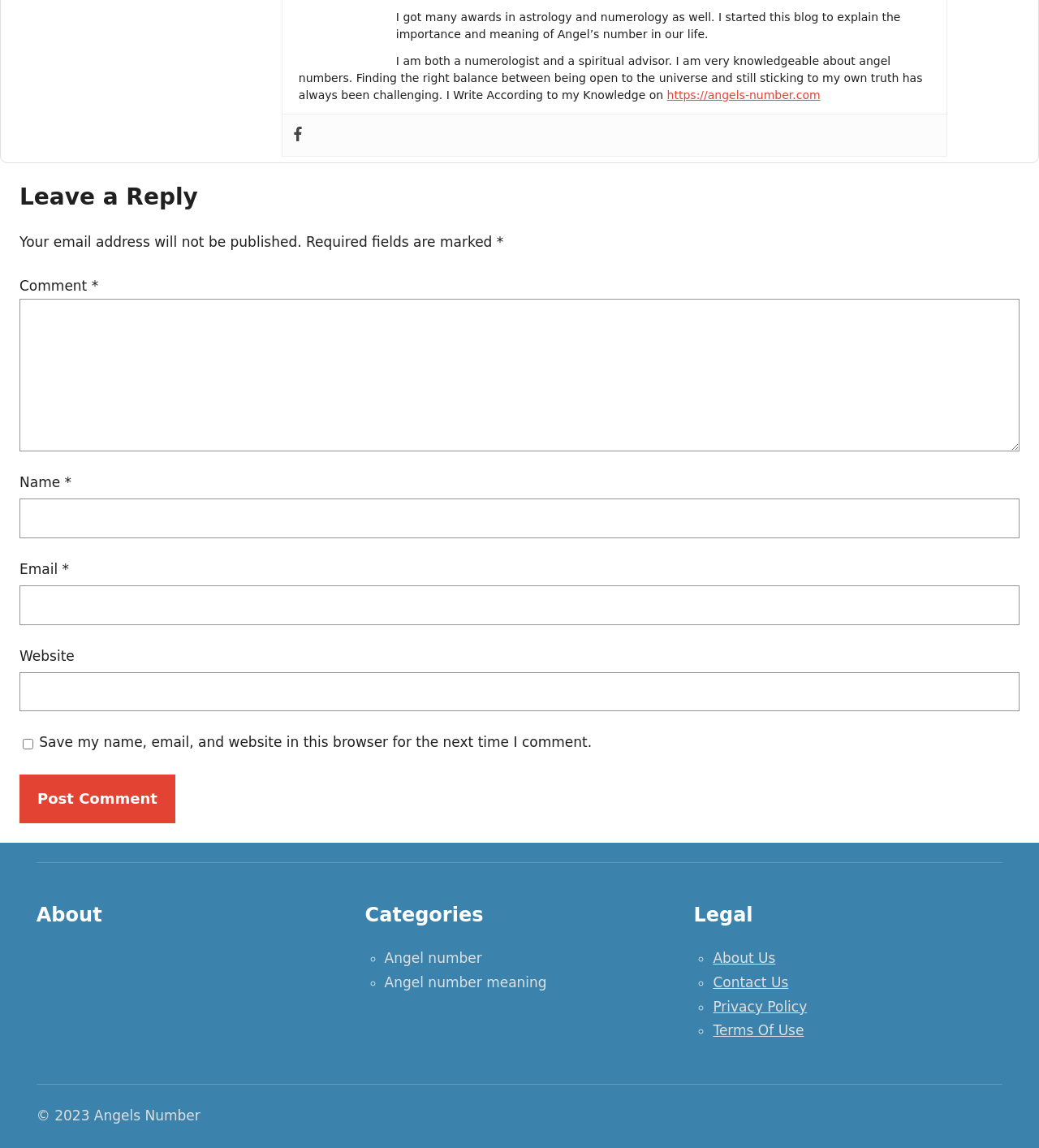What is the purpose of the blog?
Give a detailed explanation using the information visible in the image.

The purpose of the blog can be inferred from the StaticText element with ID 707, which states 'I got many awards in astrology and numerology as well. I started this blog to explain the importance and meaning of Angel’s number in our life.'